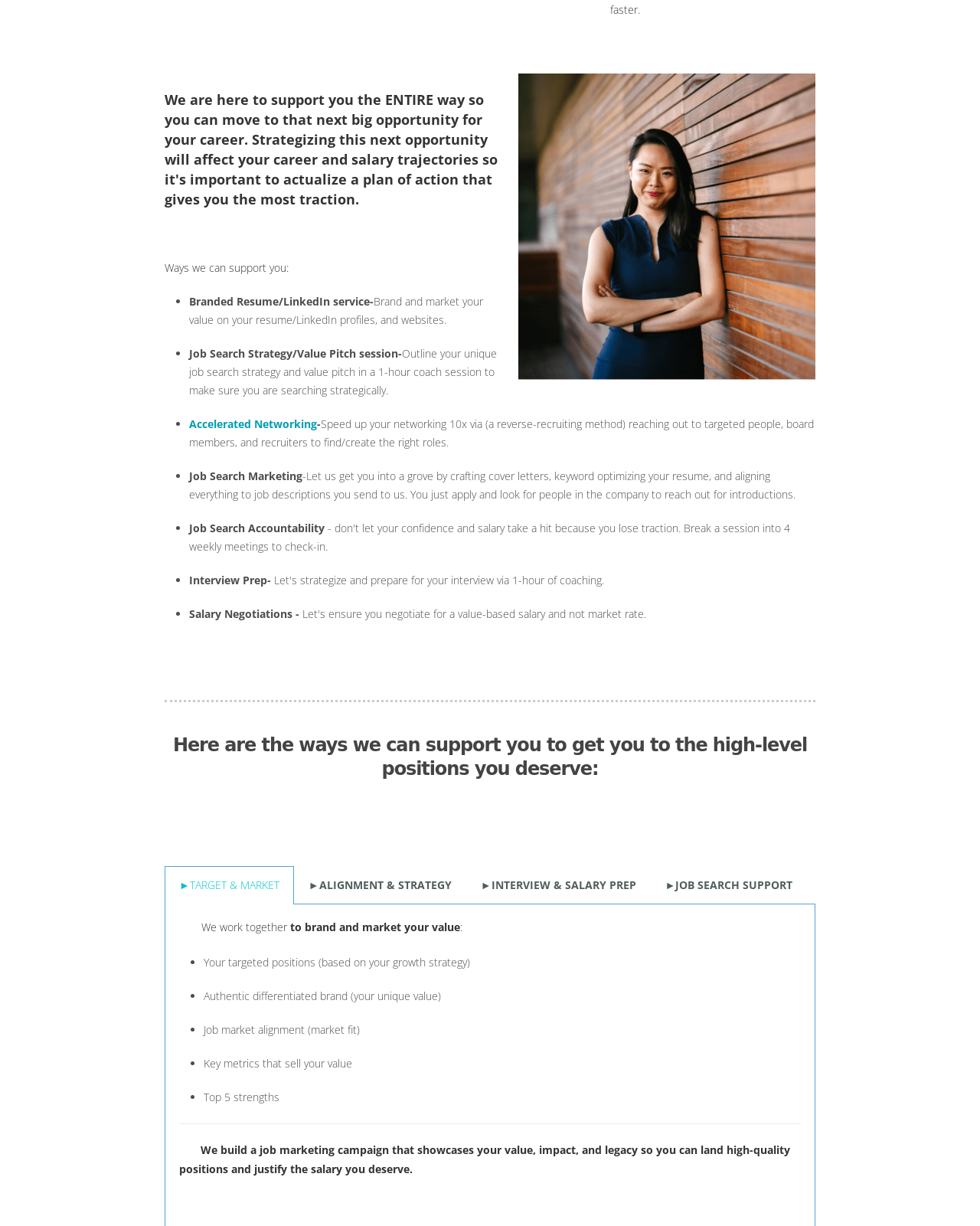Consider the image and give a detailed and elaborate answer to the question: 
What is the purpose of the job marketing campaign?

The webpage mentions that the job marketing campaign is built to showcase the individual's value, impact, and legacy, so they can land high-quality positions and justify the salary they deserve.